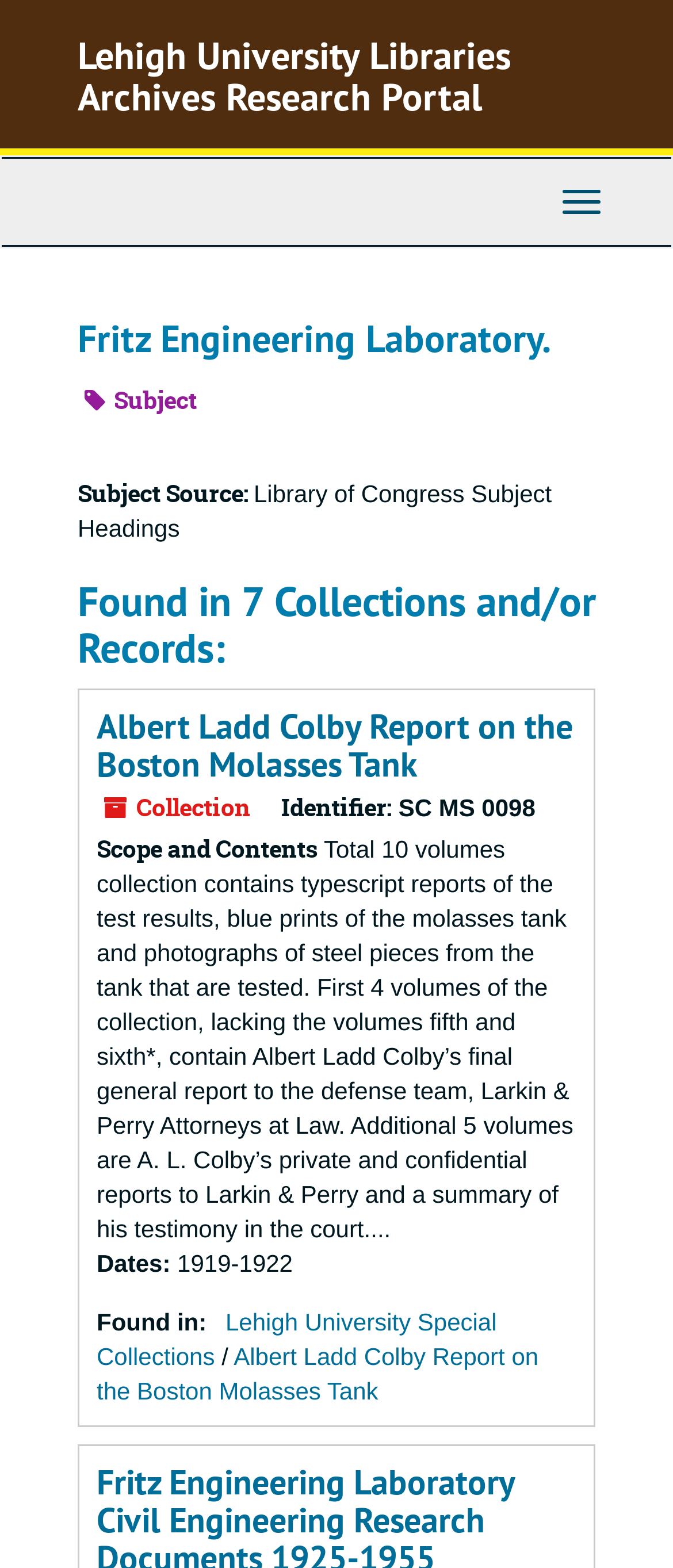Where is the collection found?
Based on the image, respond with a single word or phrase.

Lehigh University Special Collections